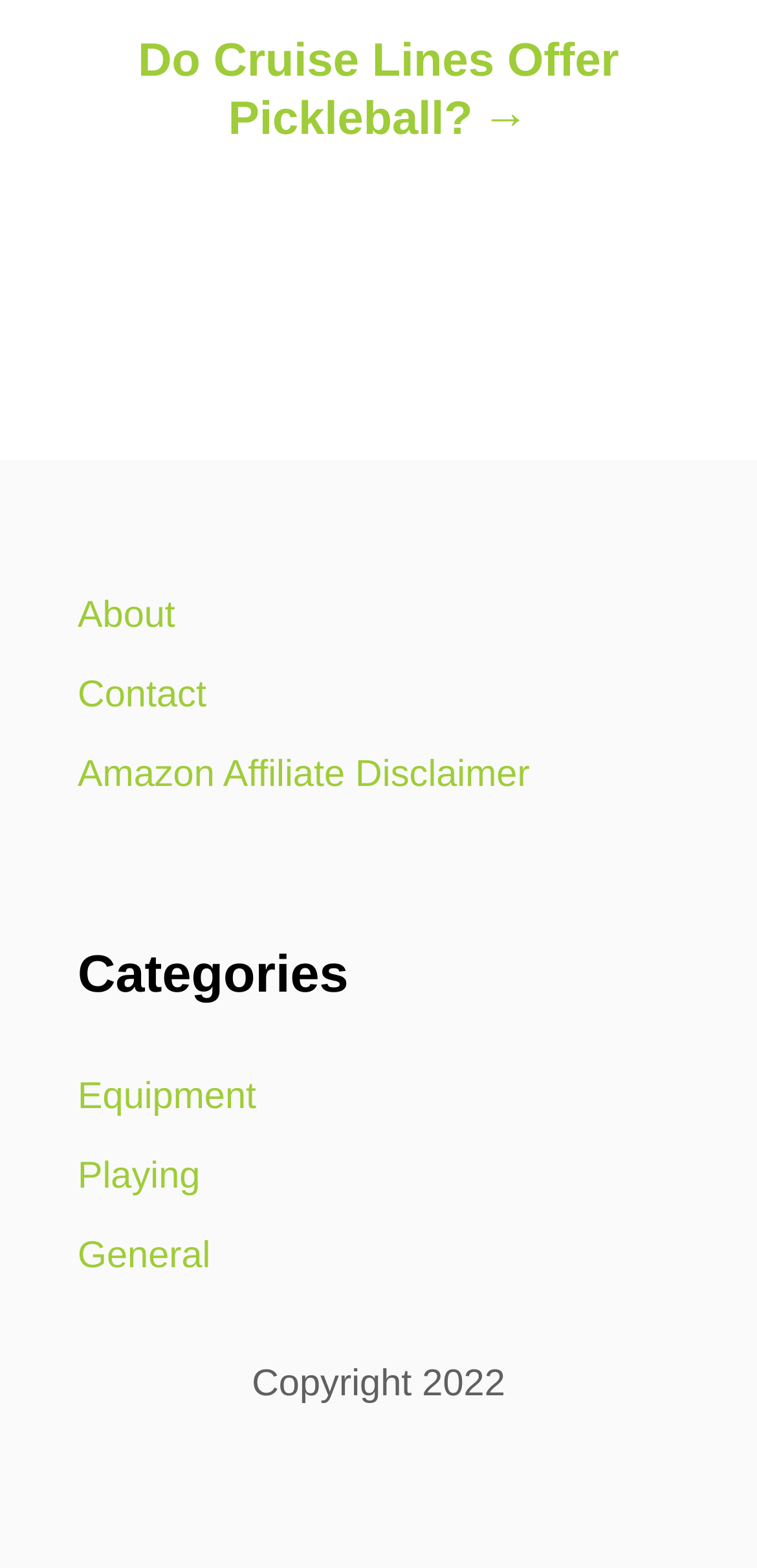From the webpage screenshot, predict the bounding box of the UI element that matches this description: "About".

[0.103, 0.367, 0.897, 0.418]